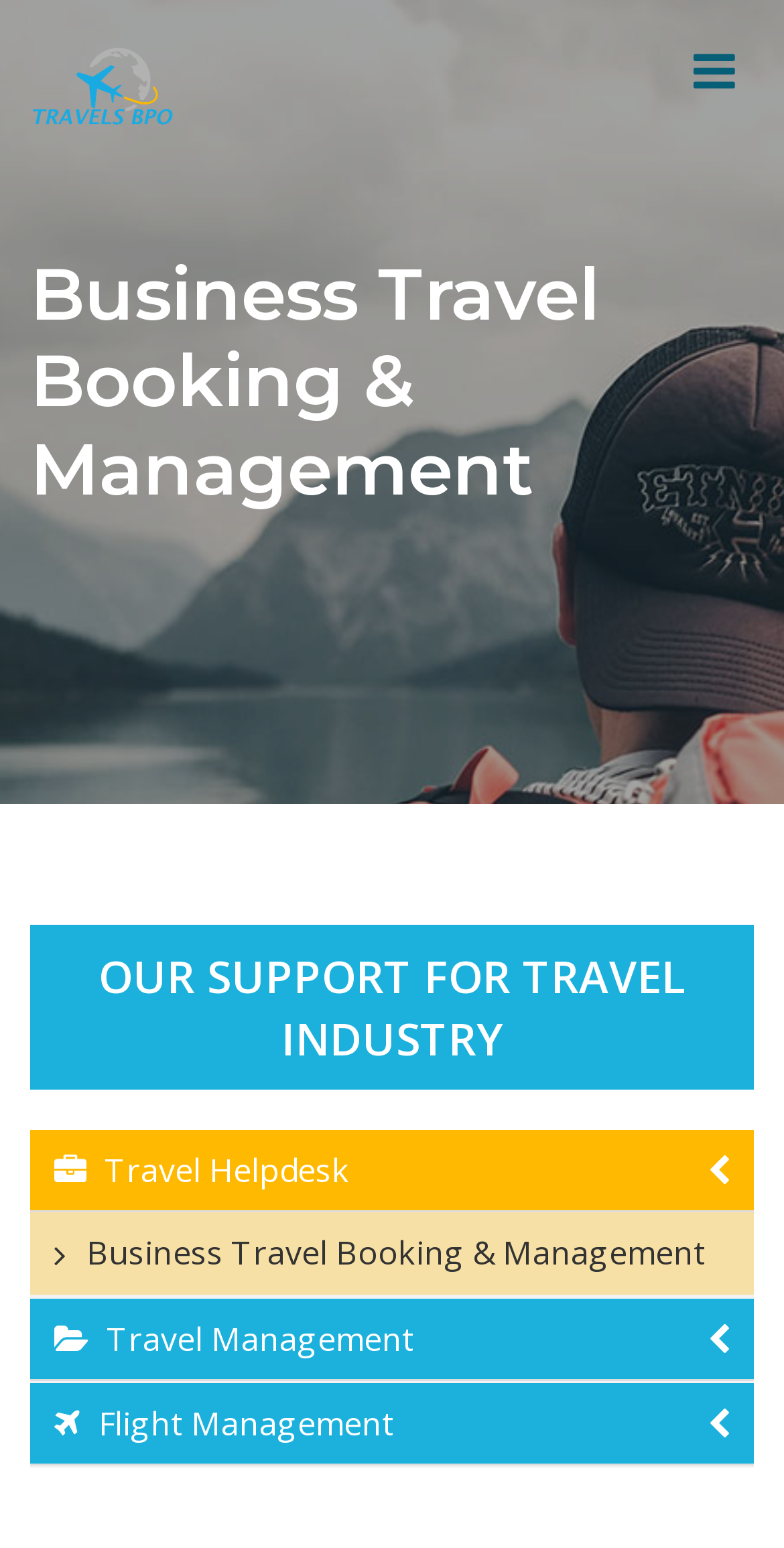Give a full account of the webpage's elements and their arrangement.

The webpage is about a business travel booking and management solution. At the top right corner, there is a button with an icon. On the top left, there is a link. Below the link, a prominent heading reads "Business Travel Booking & Management". 

Underneath the heading, there is another heading that says "OUR SUPPORT FOR TRAVEL INDUSTRY". Below this, there are four links in a vertical column. The first link has an icon and the text "Travel Helpdesk". The second link has an icon and the text "Business Travel Booking & Management". The third link has an icon and the text "Travel Management". The fourth link has an icon and the text "Flight Management".